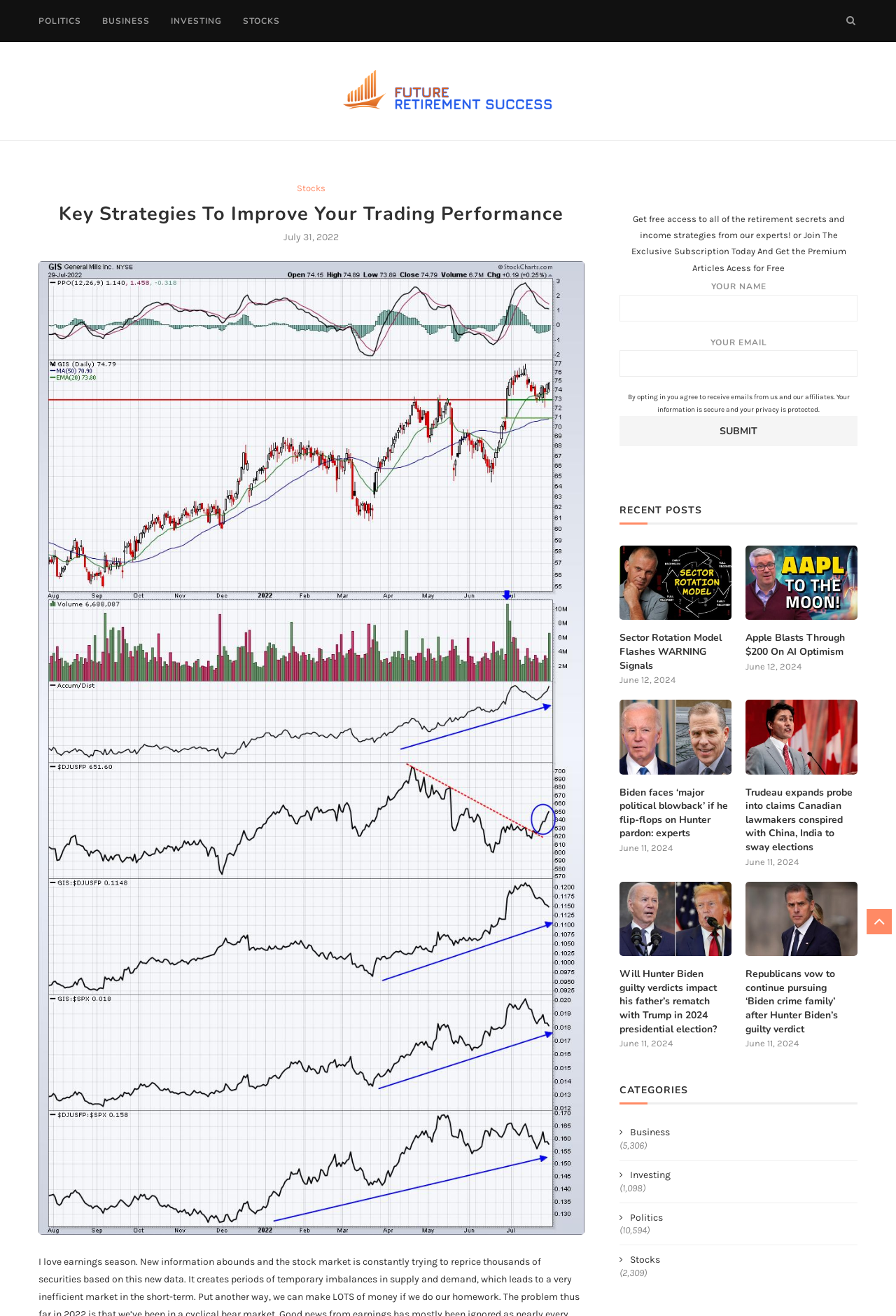Please determine the bounding box coordinates of the section I need to click to accomplish this instruction: "Click on the 'POLITICS' link".

[0.043, 0.001, 0.091, 0.031]